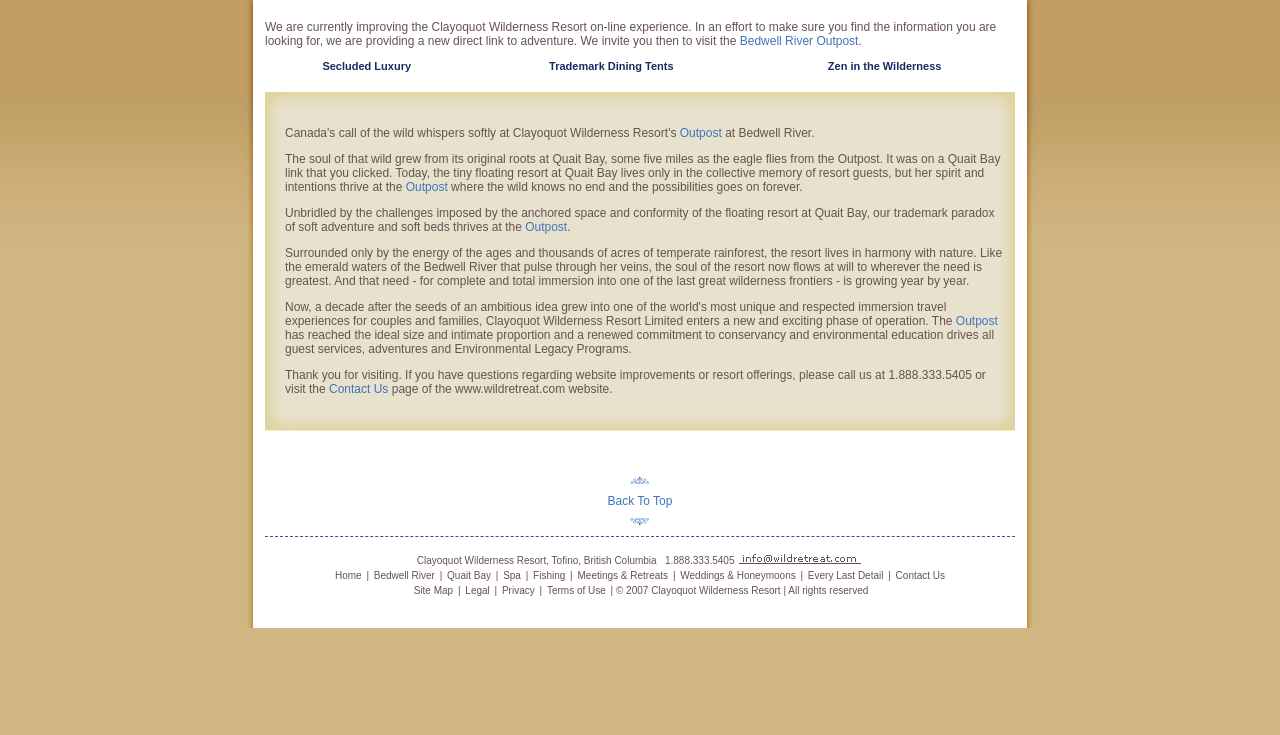What is the theme of the resort?
With the help of the image, please provide a detailed response to the question.

I found the answer by analyzing the text content of the webpage, specifically the sentences 'Secluded Luxury', 'Trademark Dining Tents', and 'Zen in the Wilderness' which suggest a theme of wilderness and luxury.